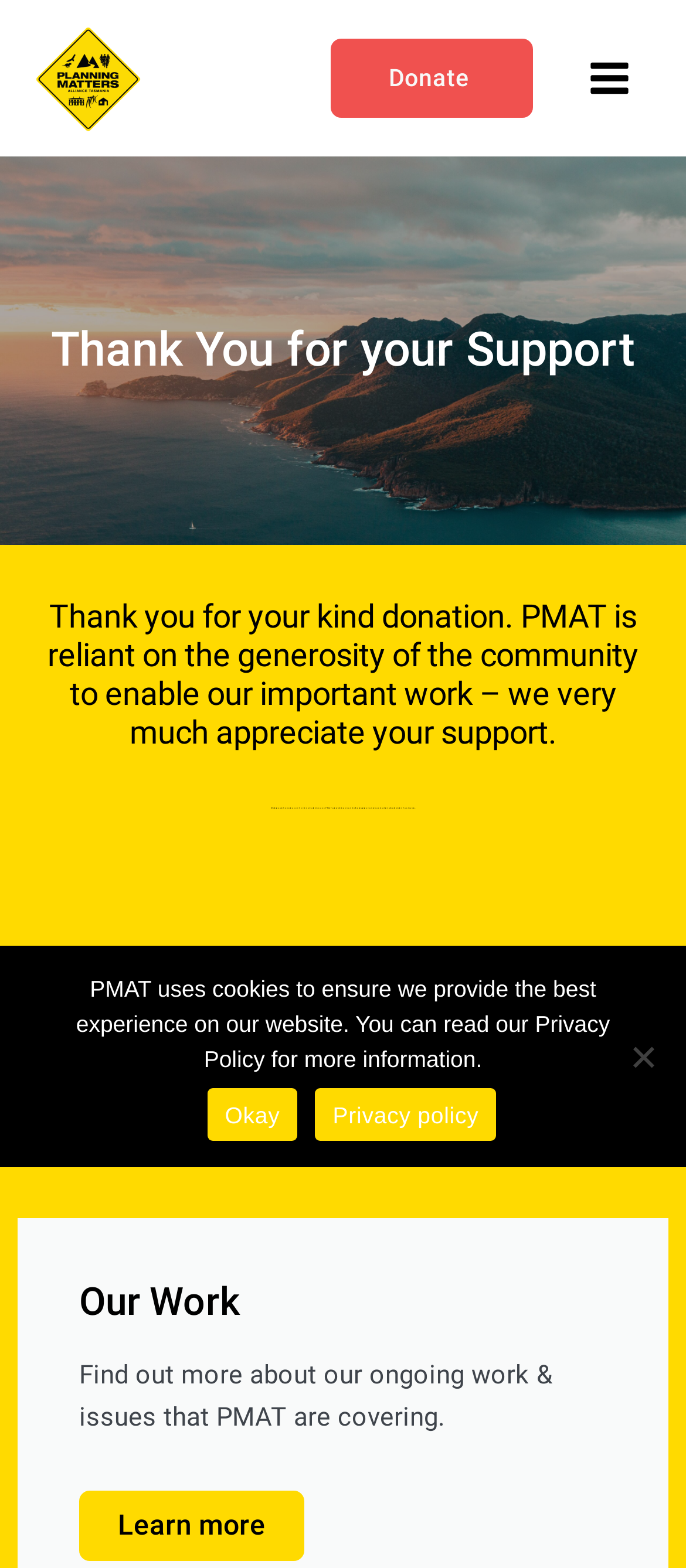Show the bounding box coordinates for the HTML element as described: "Okay".

[0.302, 0.694, 0.434, 0.728]